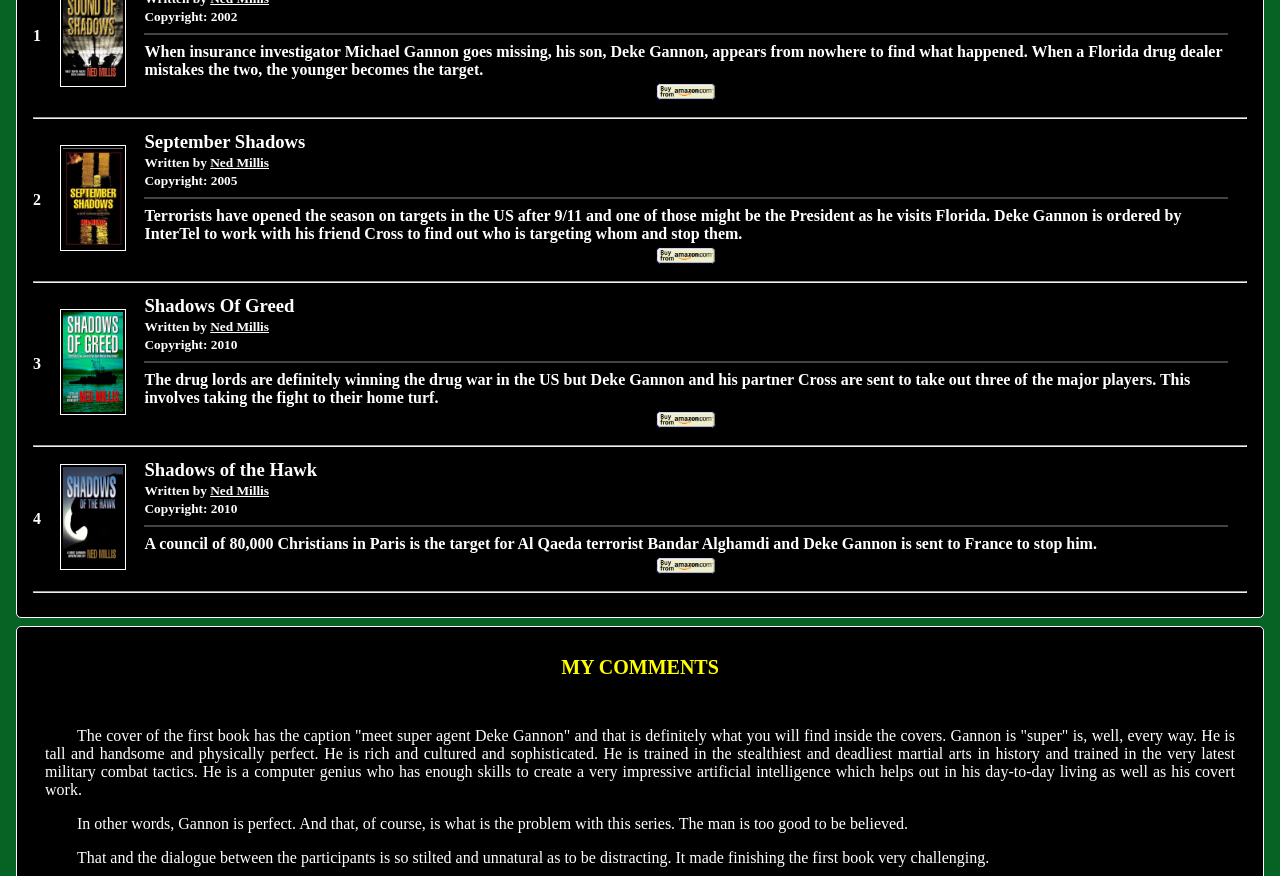Can you provide the bounding box coordinates for the element that should be clicked to implement the instruction: "Click on 'Sound Of Shadows'"?

[0.047, 0.083, 0.098, 0.102]